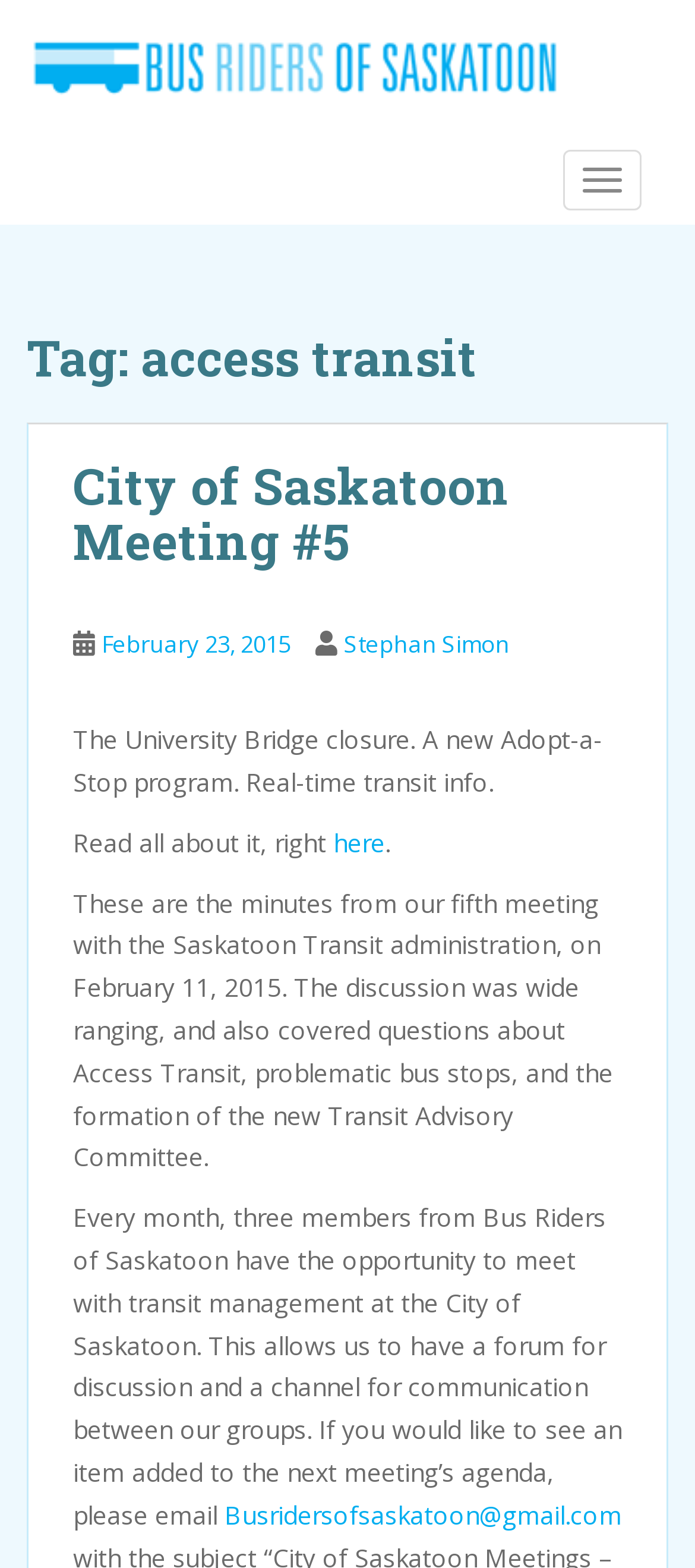Offer a detailed account of what is visible on the webpage.

The webpage is about the archives of "access transit" from Bus Riders of Saskatoon. At the top left, there is a link to "Bus Riders of Saskatoon" accompanied by an image with the same name. On the top right, there is a button labeled "TOGGLE NAVIGATION". 

Below the top section, there is a header section that spans almost the entire width of the page. It contains a heading "Tag: access transit" and several subheadings and links. The first subheading is "City of Saskatoon Meeting #5" with a link to the same title. Below it, there are three links: "February 23, 2015", "Stephan Simon", and another link to "City of Saskatoon Meeting #5". 

Following the links, there are three blocks of text. The first block describes the content of a meeting, mentioning the University Bridge closure, Adopt-a-Stop program, and real-time transit info. The second block is a short sentence inviting readers to "Read all about it, right here" with a link to "here". The third block is a longer paragraph describing the minutes from the fifth meeting with the Saskatoon Transit administration, covering topics such as Access Transit, bus stops, and the Transit Advisory Committee. 

The final section of the page contains another block of text explaining the purpose of the monthly meetings between Bus Riders of Saskatoon and transit management at the City of Saskatoon. It also provides an email address, "Busridersofsaskatoon@gmail.com", for readers to suggest items for the next meeting's agenda.